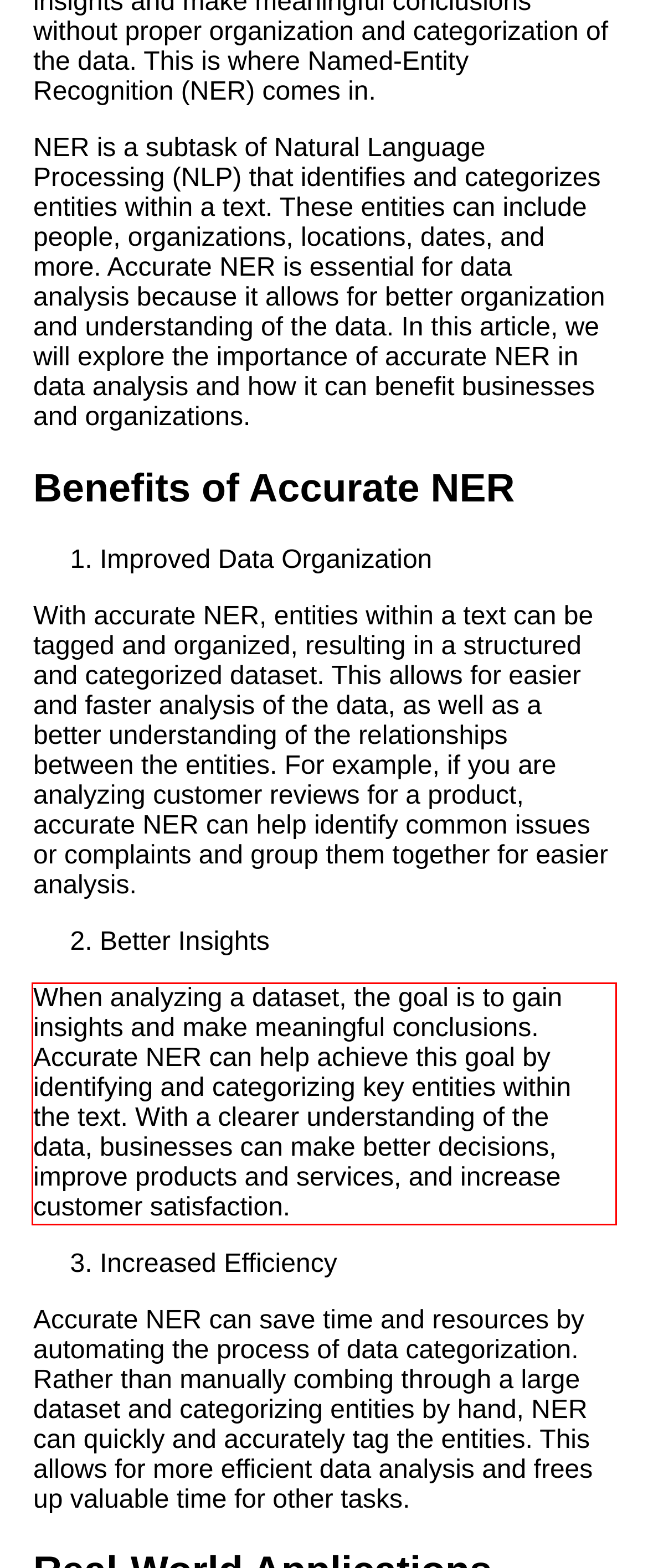You are given a screenshot showing a webpage with a red bounding box. Perform OCR to capture the text within the red bounding box.

When analyzing a dataset, the goal is to gain insights and make meaningful conclusions. Accurate NER can help achieve this goal by identifying and categorizing key entities within the text. With a clearer understanding of the data, businesses can make better decisions, improve products and services, and increase customer satisfaction.